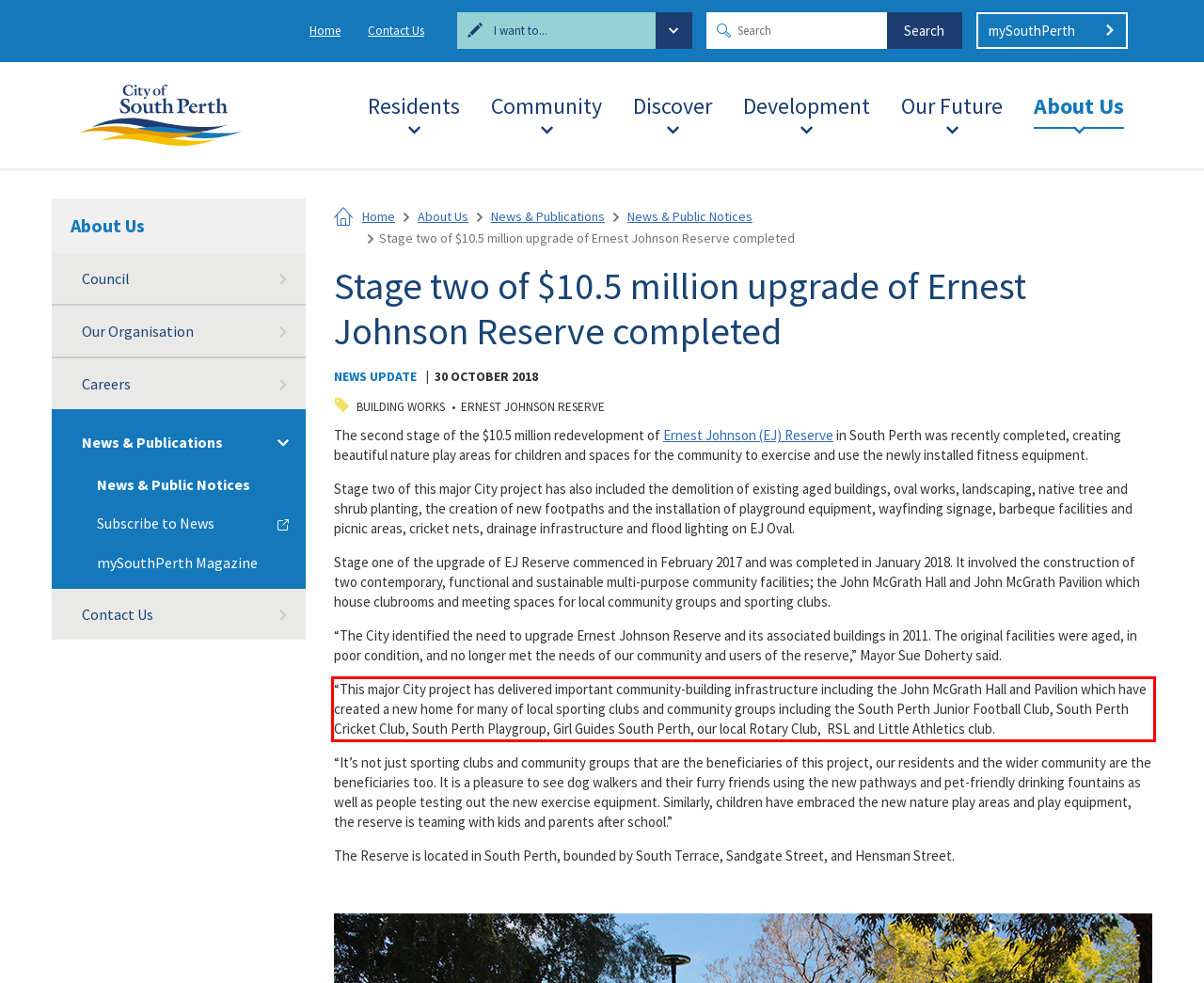Observe the screenshot of the webpage that includes a red rectangle bounding box. Conduct OCR on the content inside this red bounding box and generate the text.

“This major City project has delivered important community-building infrastructure including the John McGrath Hall and Pavilion which have created a new home for many of local sporting clubs and community groups including the South Perth Junior Football Club, South Perth Cricket Club, South Perth Playgroup, Girl Guides South Perth, our local Rotary Club, RSL and Little Athletics club.